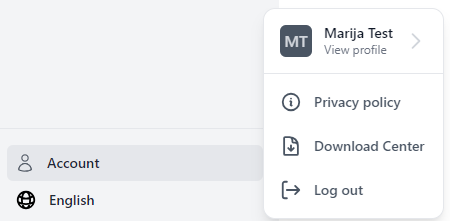Generate a detailed caption that describes the image.

The image displays a user account menu featuring options for managing account settings. Prominently, it showcases the user's profile name "Marija Test," accompanied by a dropdown arrow suggesting additional actions. Below the profile name, there are four key options presented in a clean and structured layout: 

1. **Privacy Policy** - An option likely directing the user to the terms regarding their personal data usage.
2. **Download Center** - This may allow users to access files or resources they can download.
3. **Log Out** - This final option enables users to securely exit their account.

To the left of these options, an icon representing the account provides a visual cue, while at the bottom, there are two additional elements indicating language selection and account settings, contributing to the overall user-friendly interface designed for easy navigation.